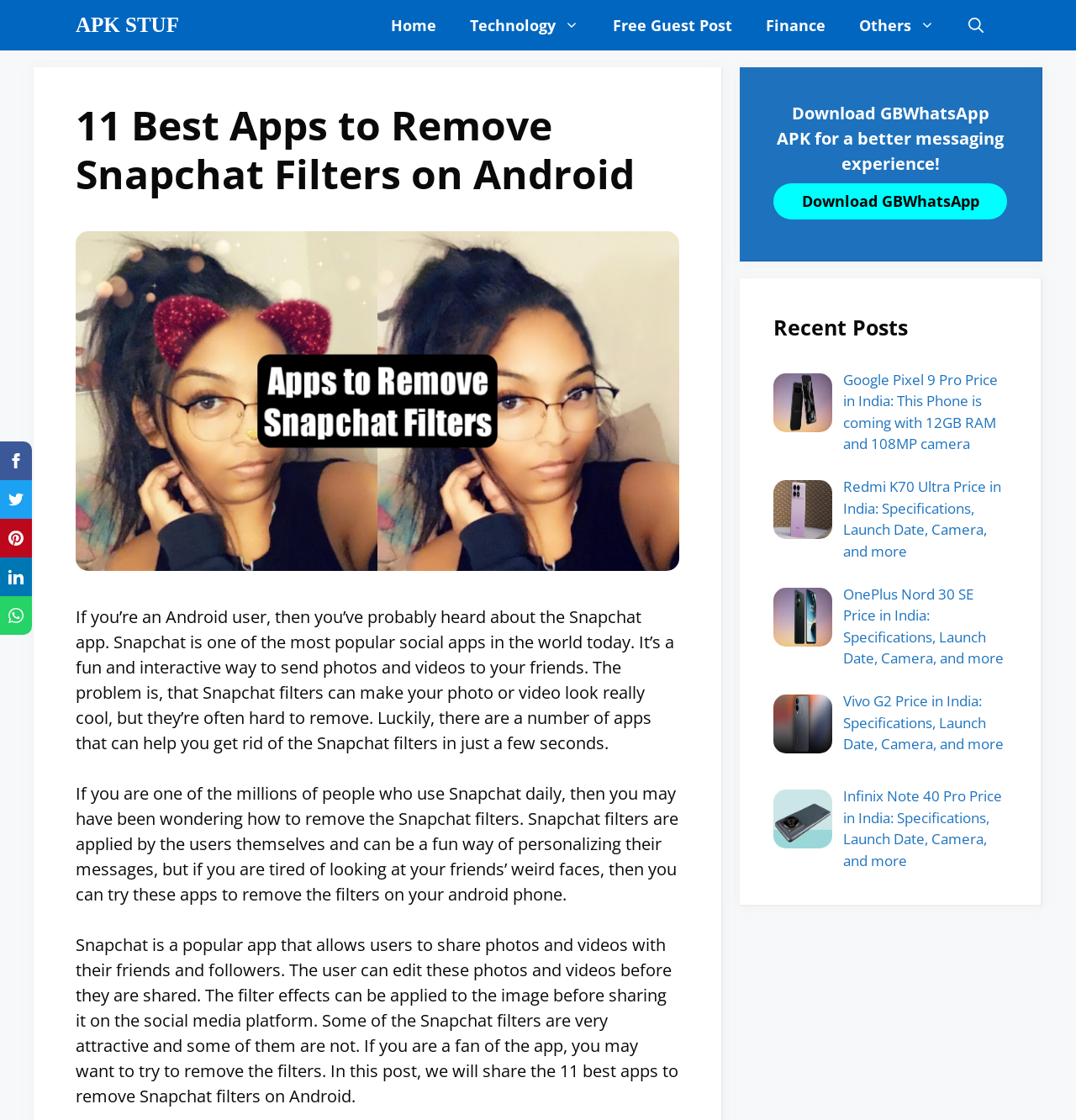What is the title or heading displayed on the webpage?

11 Best Apps to Remove Snapchat Filters on Android